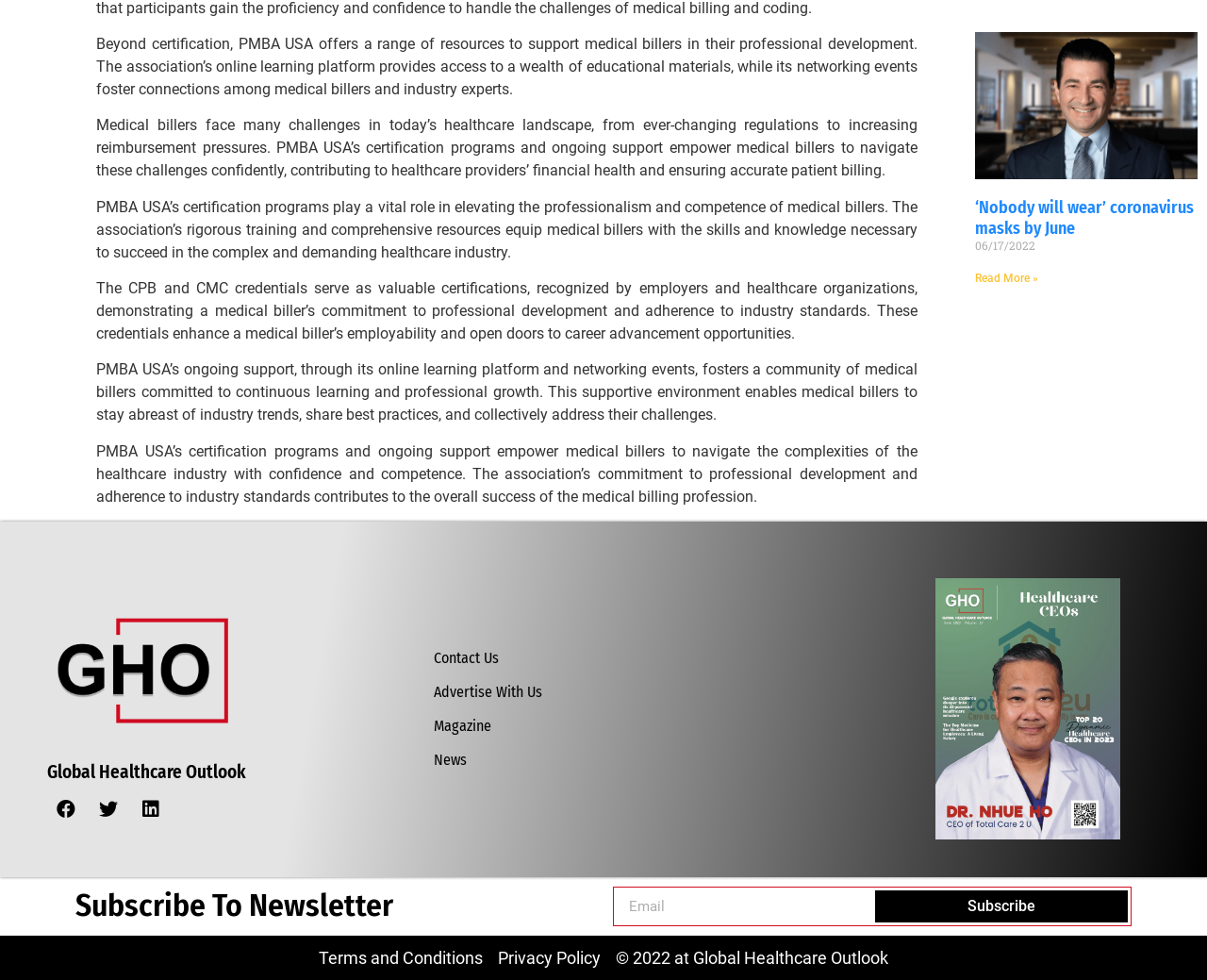Using the provided description: "Read More »", find the bounding box coordinates of the corresponding UI element. The output should be four float numbers between 0 and 1, in the format [left, top, right, bottom].

[0.808, 0.277, 0.86, 0.29]